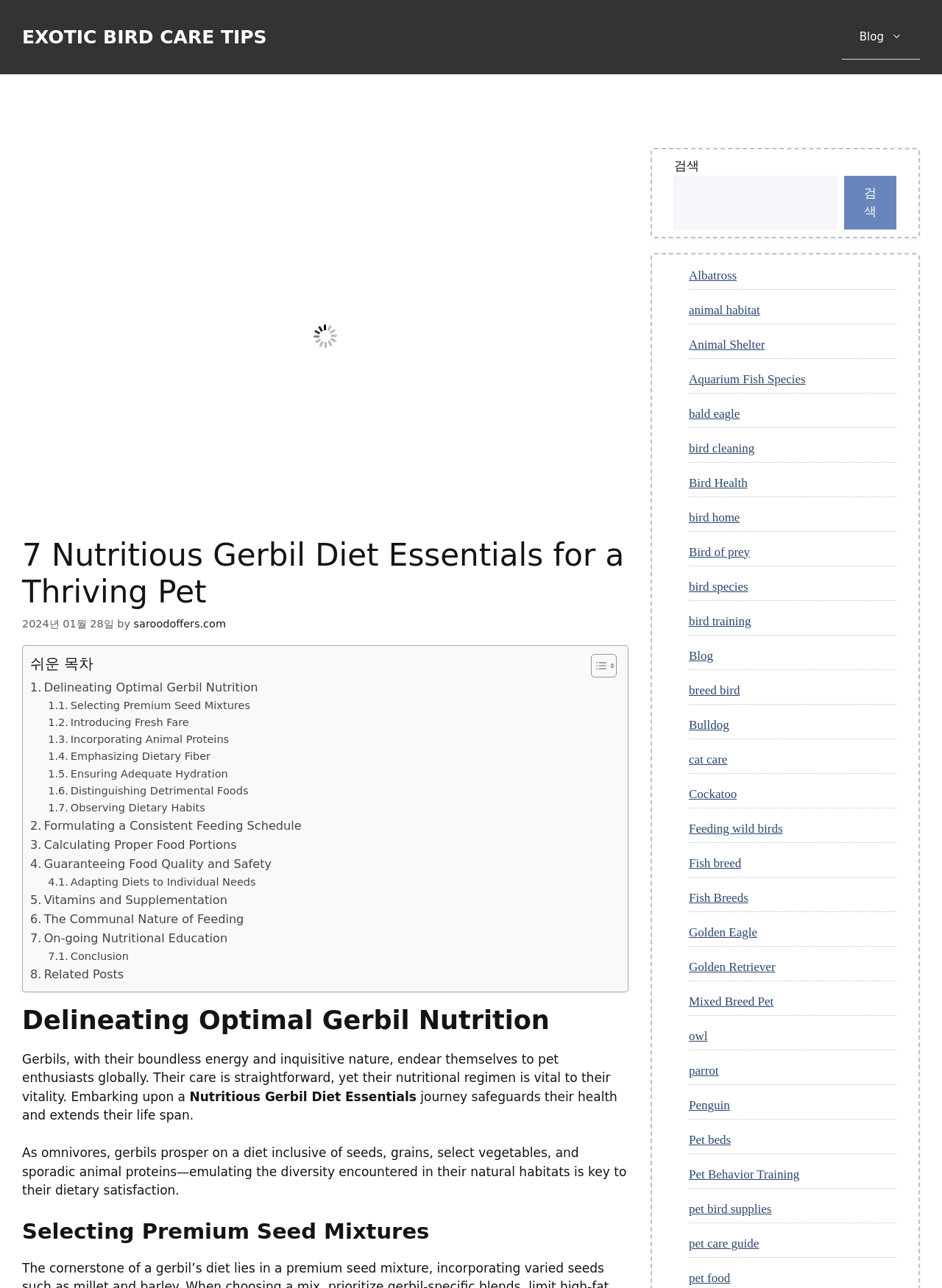What is the main topic of this webpage?
Kindly answer the question with as much detail as you can.

Based on the webpage content, I can see that the main topic is about gerbil diet essentials, which is evident from the headings and subheadings on the page, such as '7 Nutritious Gerbil Diet Essentials for a Thriving Pet' and 'Delineating Optimal Gerbil Nutrition'.